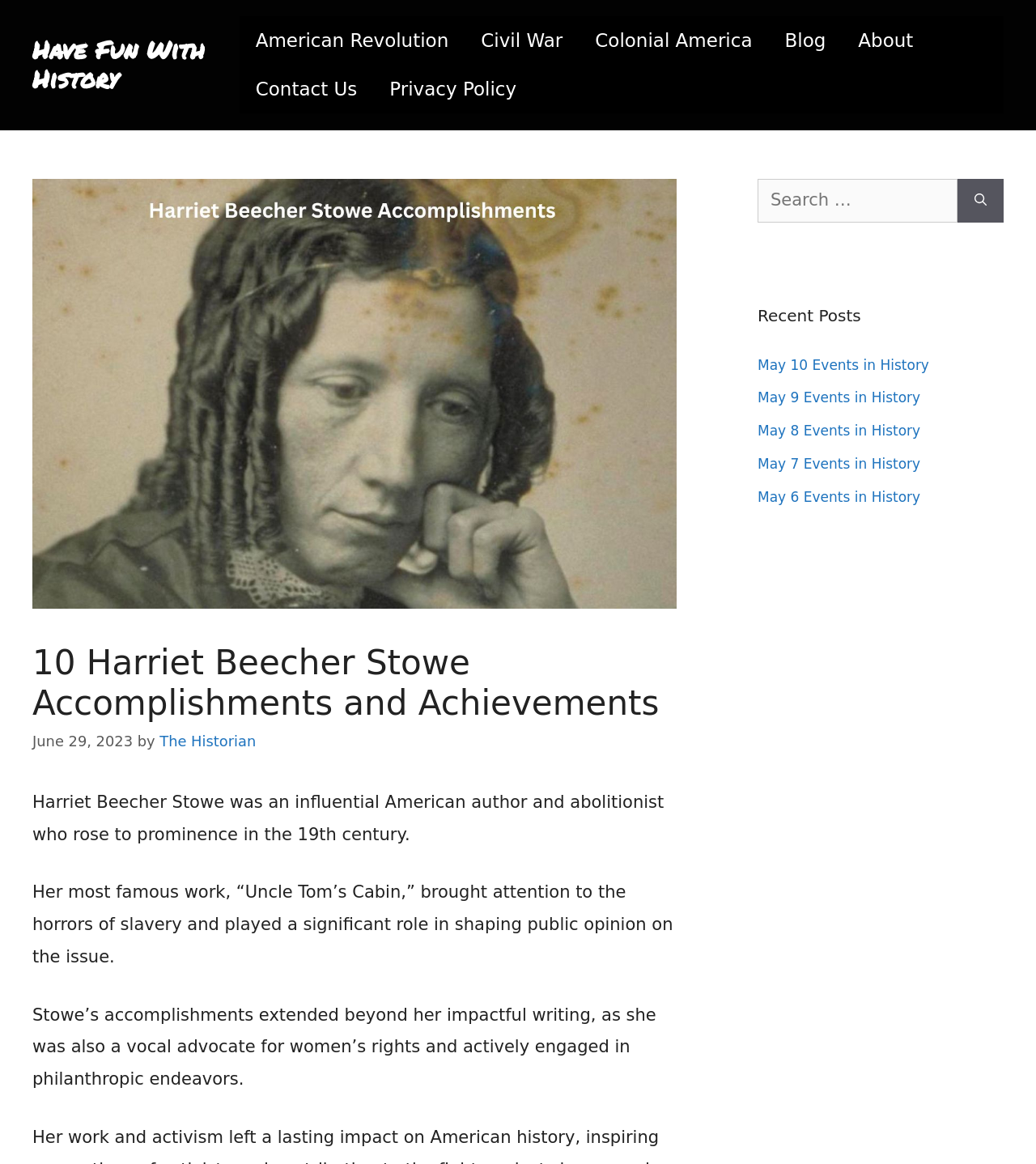Predict the bounding box of the UI element that fits this description: "May 7 Events in History".

[0.731, 0.391, 0.888, 0.405]